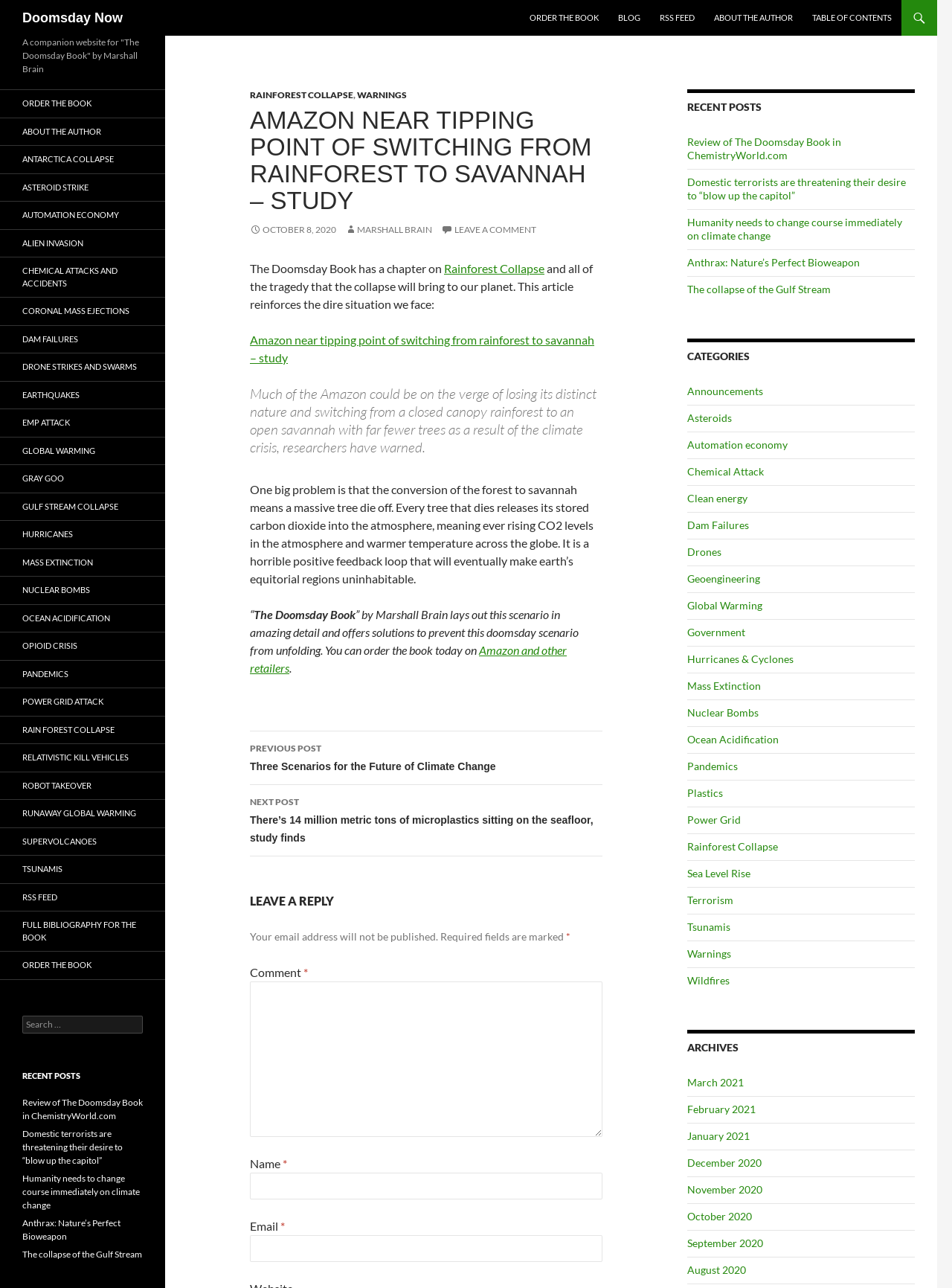Determine the bounding box coordinates for the area you should click to complete the following instruction: "Explore the category Rainforest Collapse".

[0.722, 0.652, 0.817, 0.662]